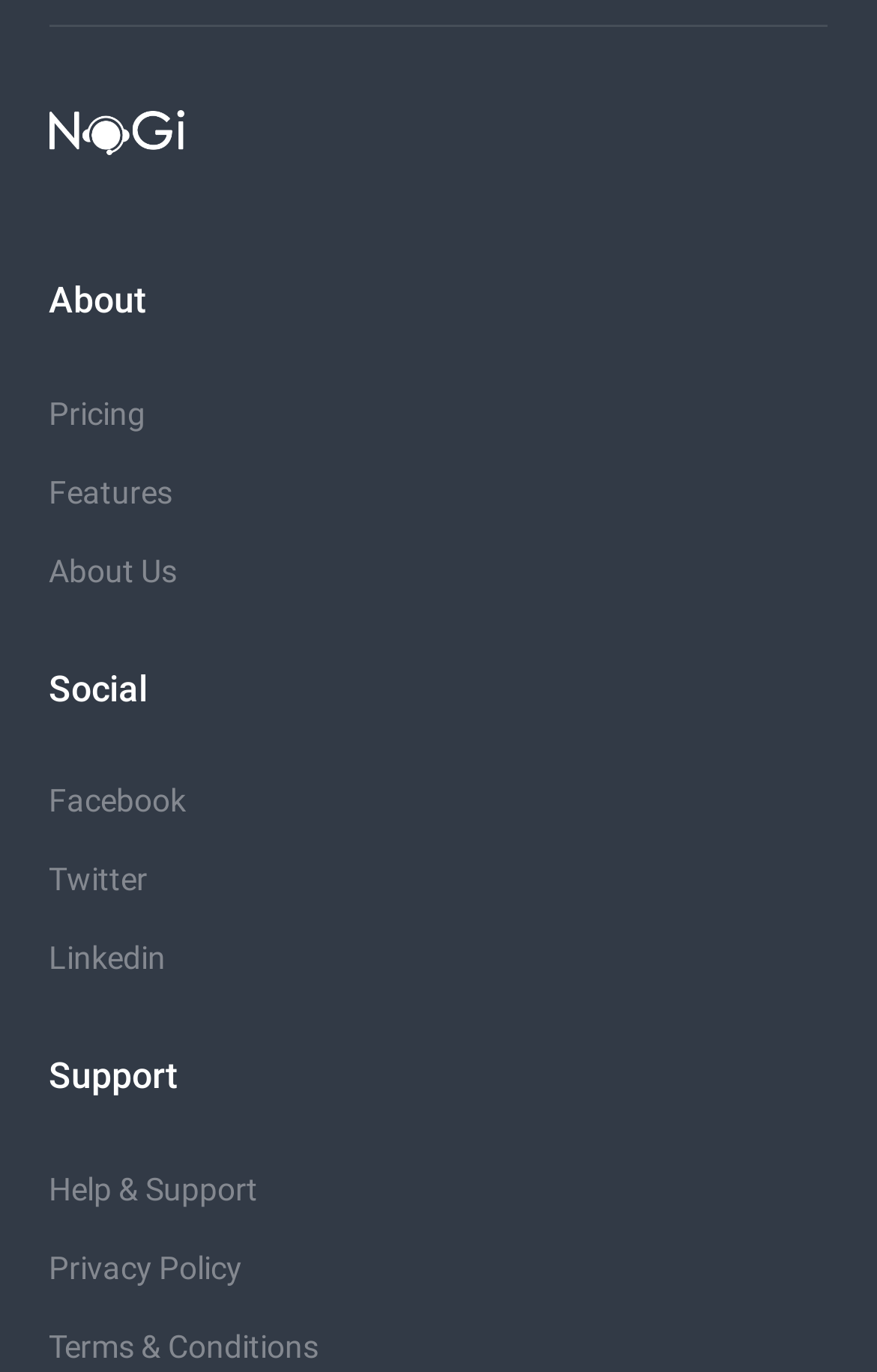Provide the bounding box for the UI element matching this description: "Terms & Conditions".

[0.056, 0.968, 0.363, 0.995]